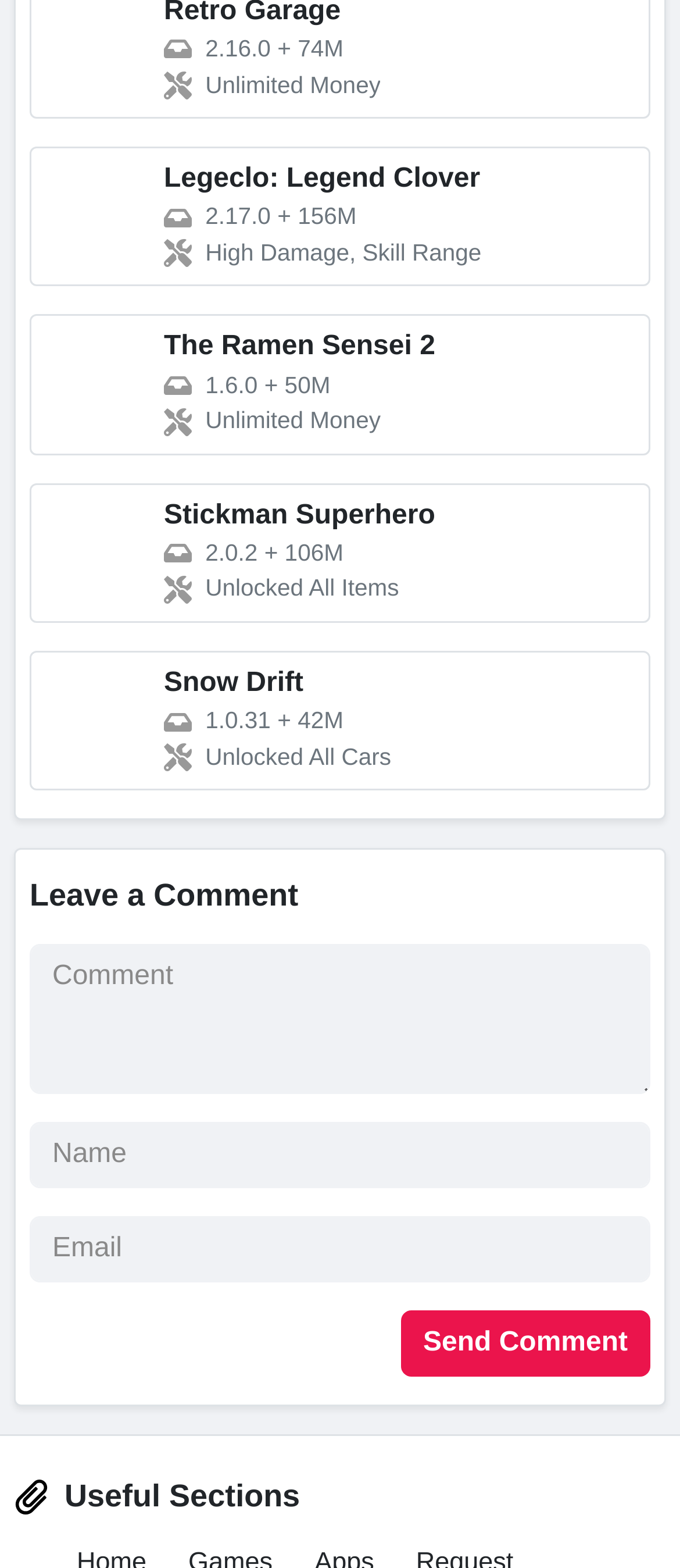Find the bounding box coordinates for the area you need to click to carry out the instruction: "Click on the Send Comment button". The coordinates should be four float numbers between 0 and 1, indicated as [left, top, right, bottom].

[0.589, 0.836, 0.956, 0.878]